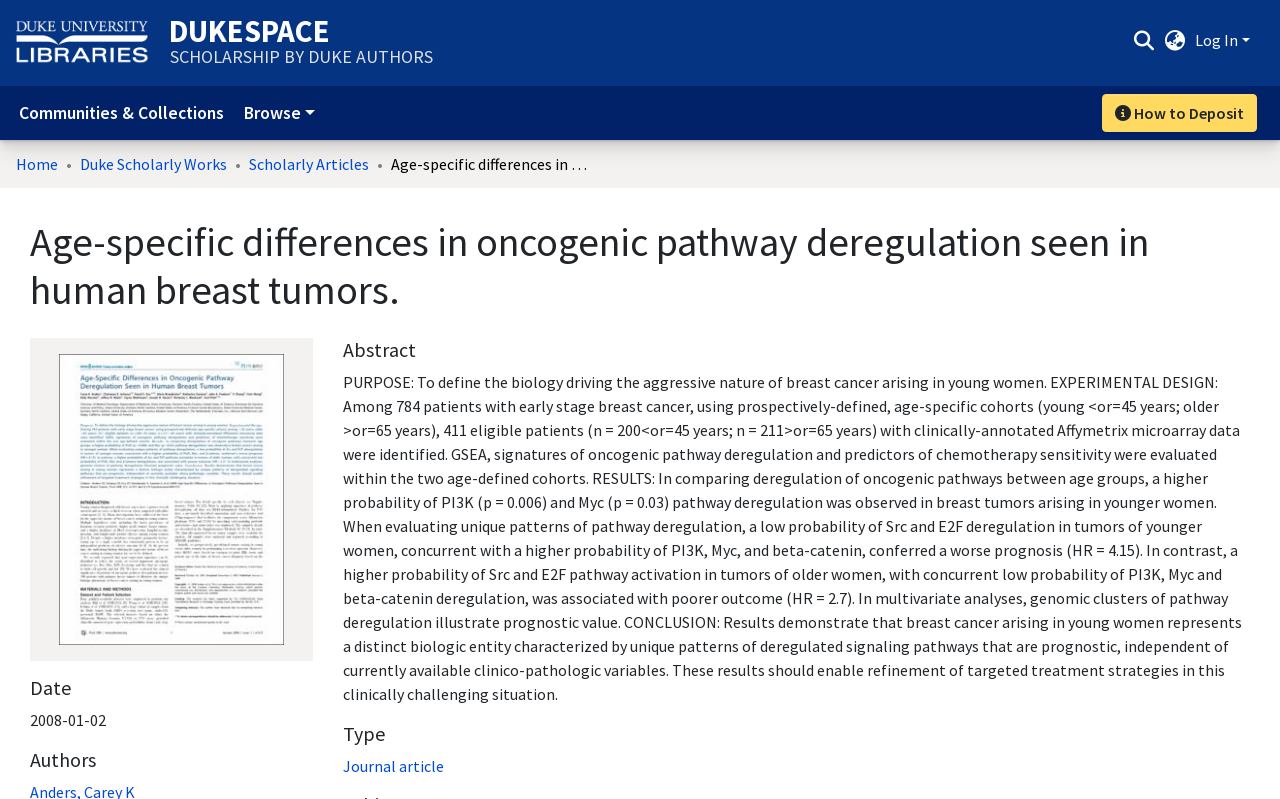Please extract the title of the webpage.

Age-specific differences in oncogenic pathway deregulation seen in human breast tumors.